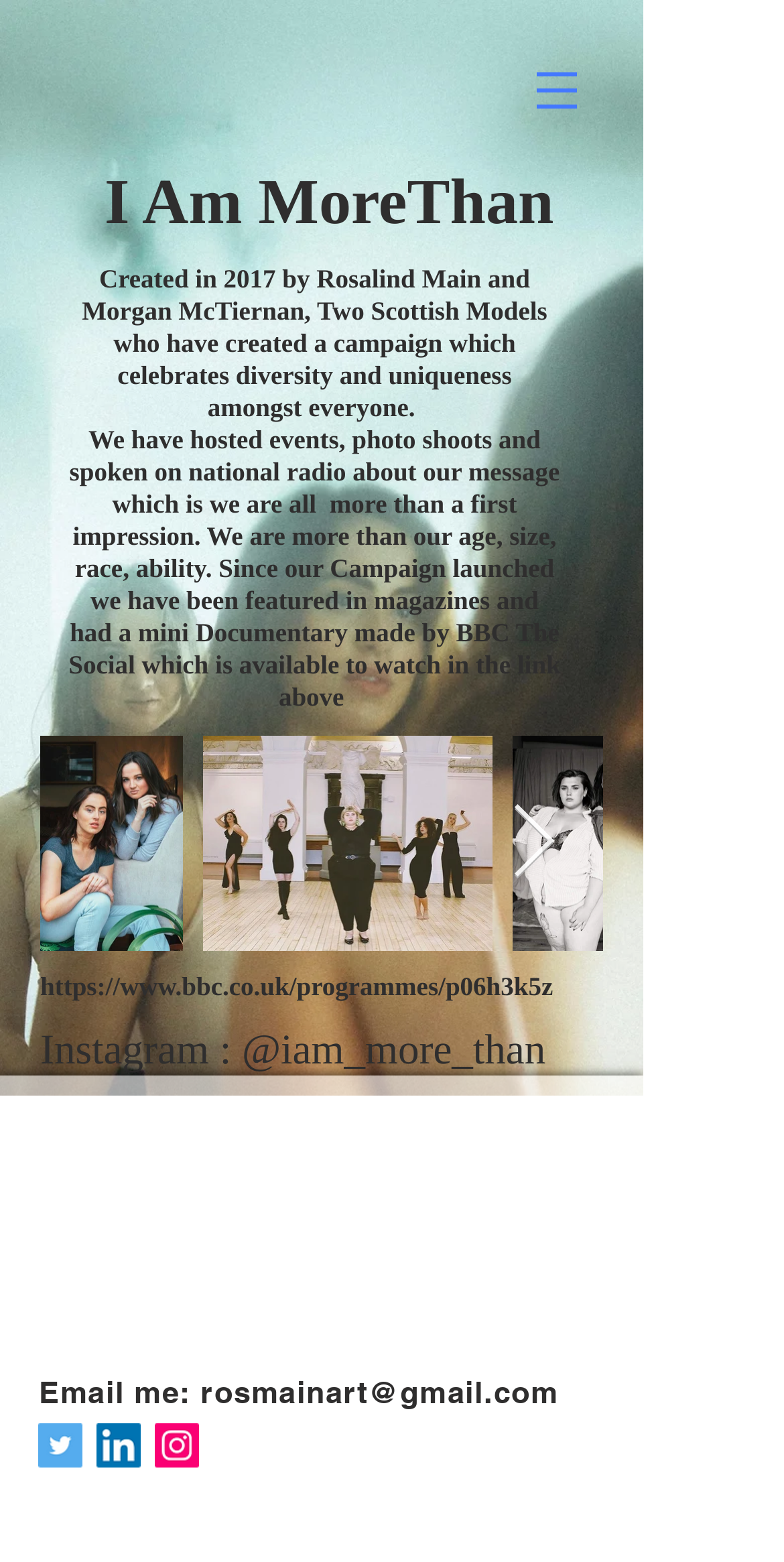What is the email address provided on the webpage?
Provide a well-explained and detailed answer to the question.

The email address is mentioned in the contentinfo section of the webpage, specifically in the link element with the text 'rosmainart@gmail.com'.